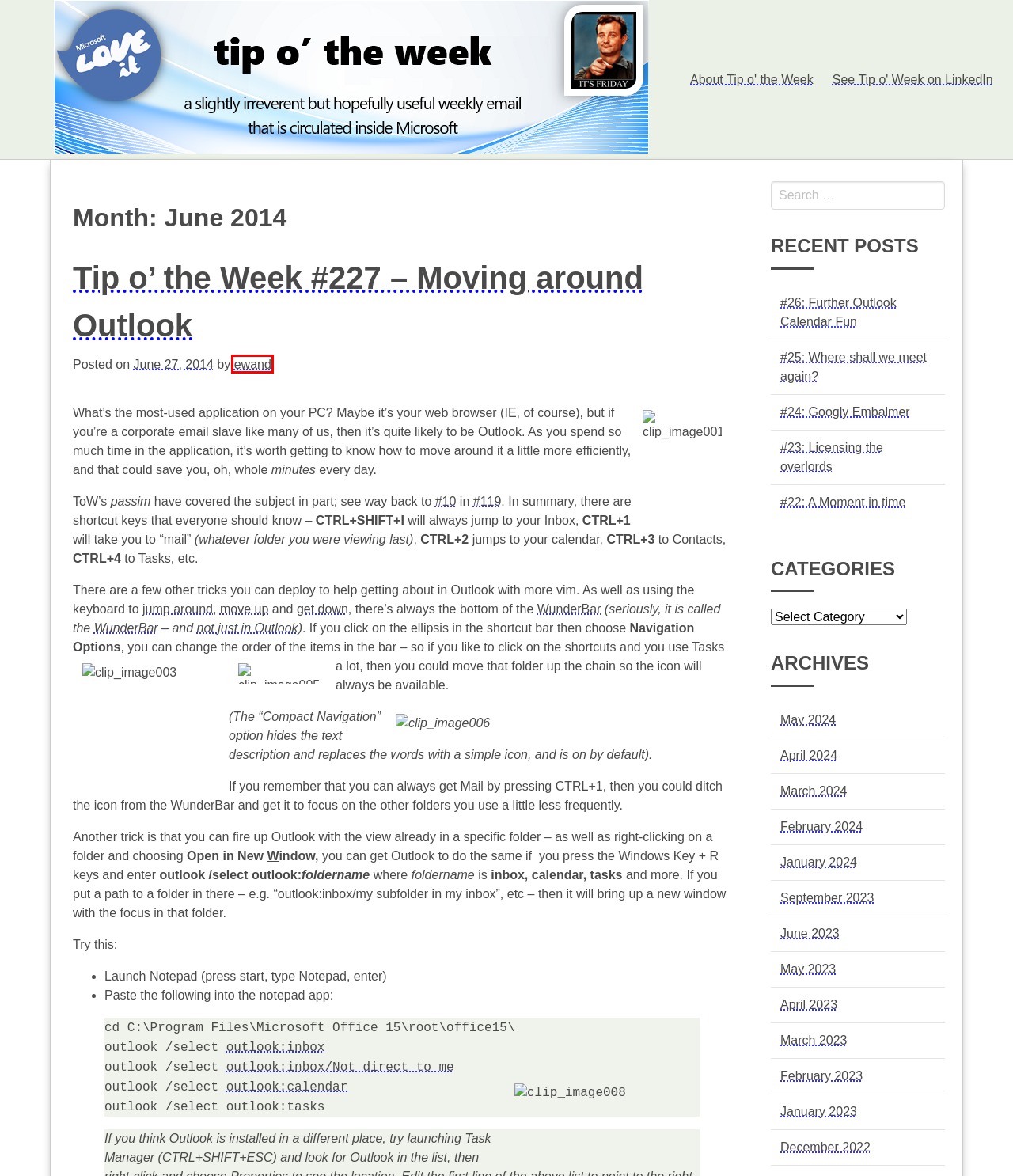You are given a screenshot depicting a webpage with a red bounding box around a UI element. Select the description that best corresponds to the new webpage after clicking the selected element. Here are the choices:
A. #22: A Moment in time – Ewan Dalton's Tip o' the Week
B. February 2024 – Ewan Dalton's Tip o' the Week
C. April 2024 – Ewan Dalton's Tip o' the Week
D. #24: Googly Embalmer – Ewan Dalton's Tip o' the Week
E. January 2023 – Ewan Dalton's Tip o' the Week
F. Tip o’ the Week #227 – Moving around Outlook – Ewan Dalton's Tip o' the Week
G. ewand – Ewan Dalton's Tip o' the Week
H. September 2023 – Ewan Dalton's Tip o' the Week

G